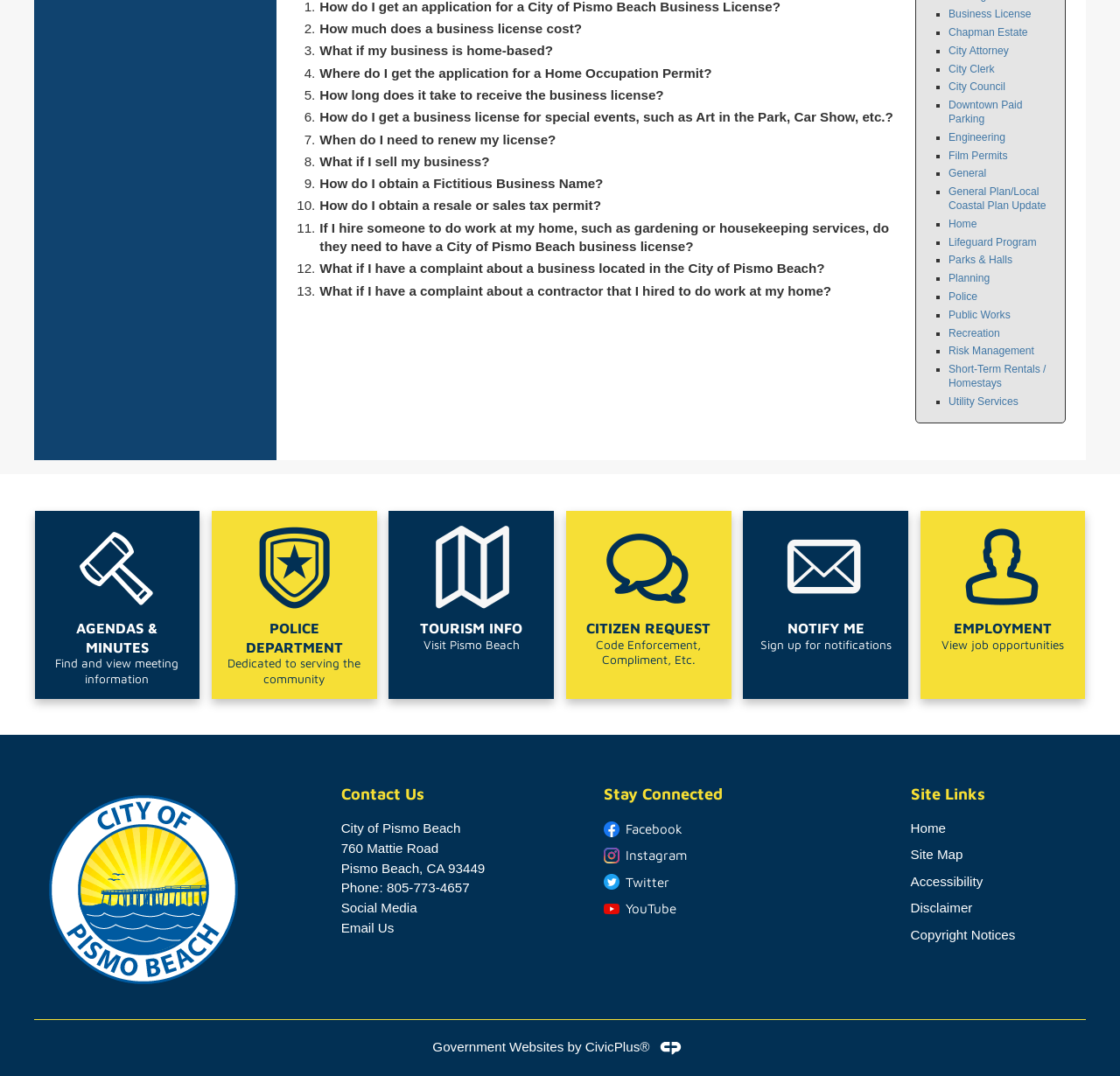Provide the bounding box coordinates of the HTML element this sentence describes: "Downtown Paid Parking". The bounding box coordinates consist of four float numbers between 0 and 1, i.e., [left, top, right, bottom].

[0.847, 0.092, 0.913, 0.116]